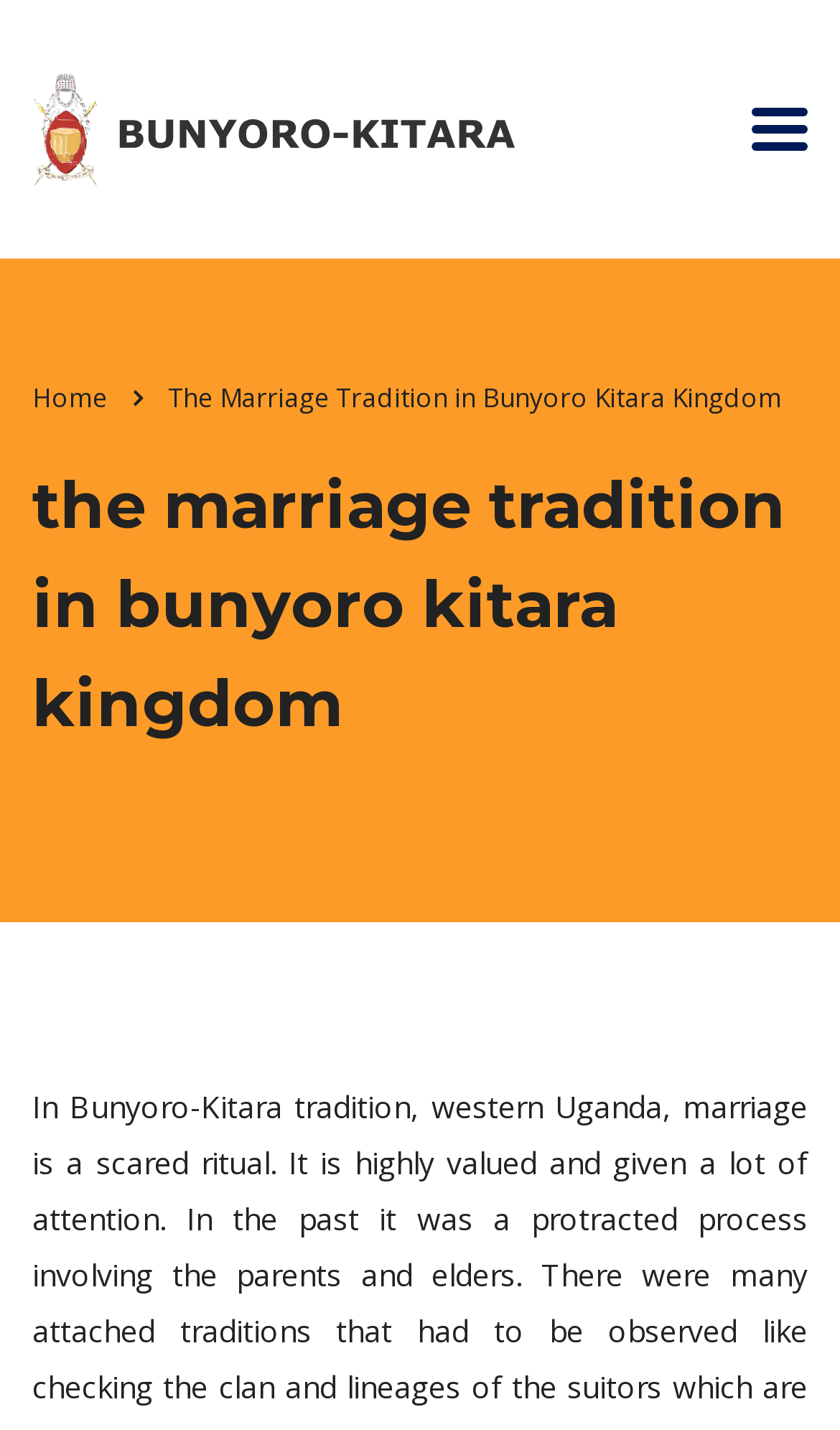Using the element description Researchers, predict the bounding box coordinates for the UI element. Provide the coordinates in (top-left x, top-left y, bottom-right x, bottom-right y) format with values ranging from 0 to 1.

None